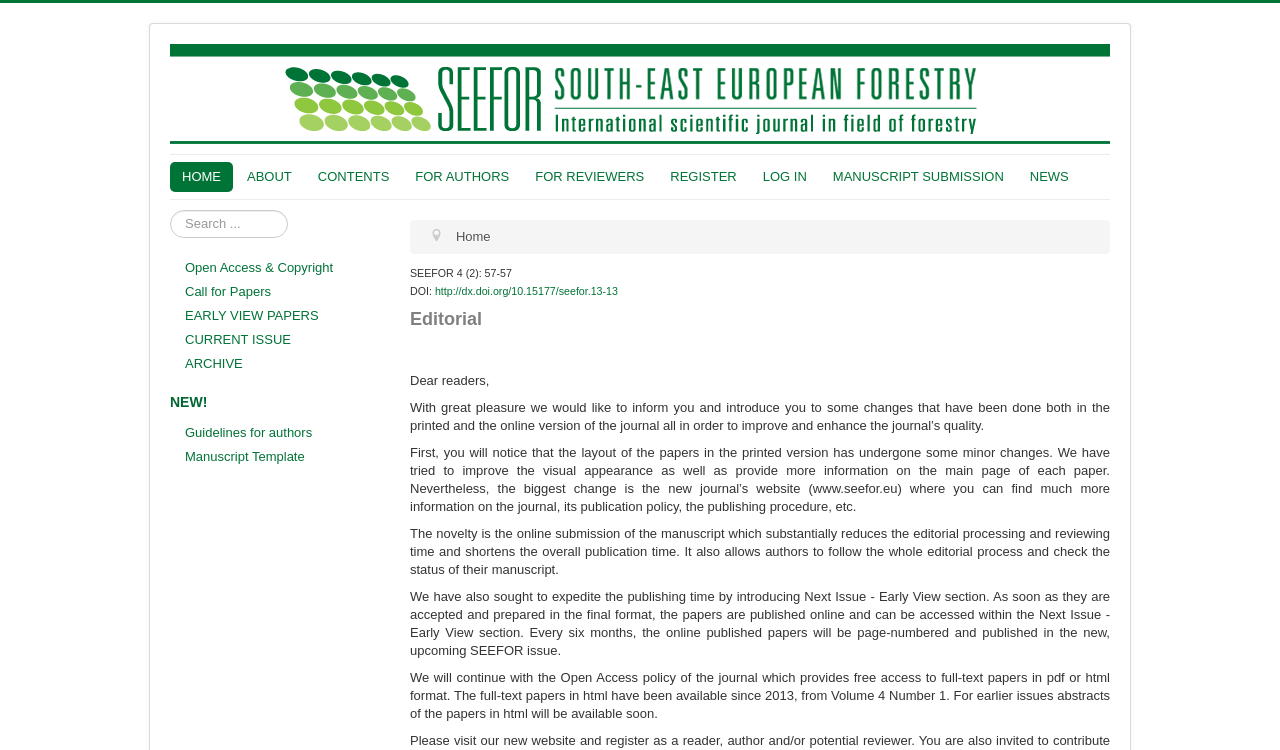Please identify the bounding box coordinates of the area that needs to be clicked to fulfill the following instruction: "Go to the home page."

[0.133, 0.216, 0.182, 0.256]